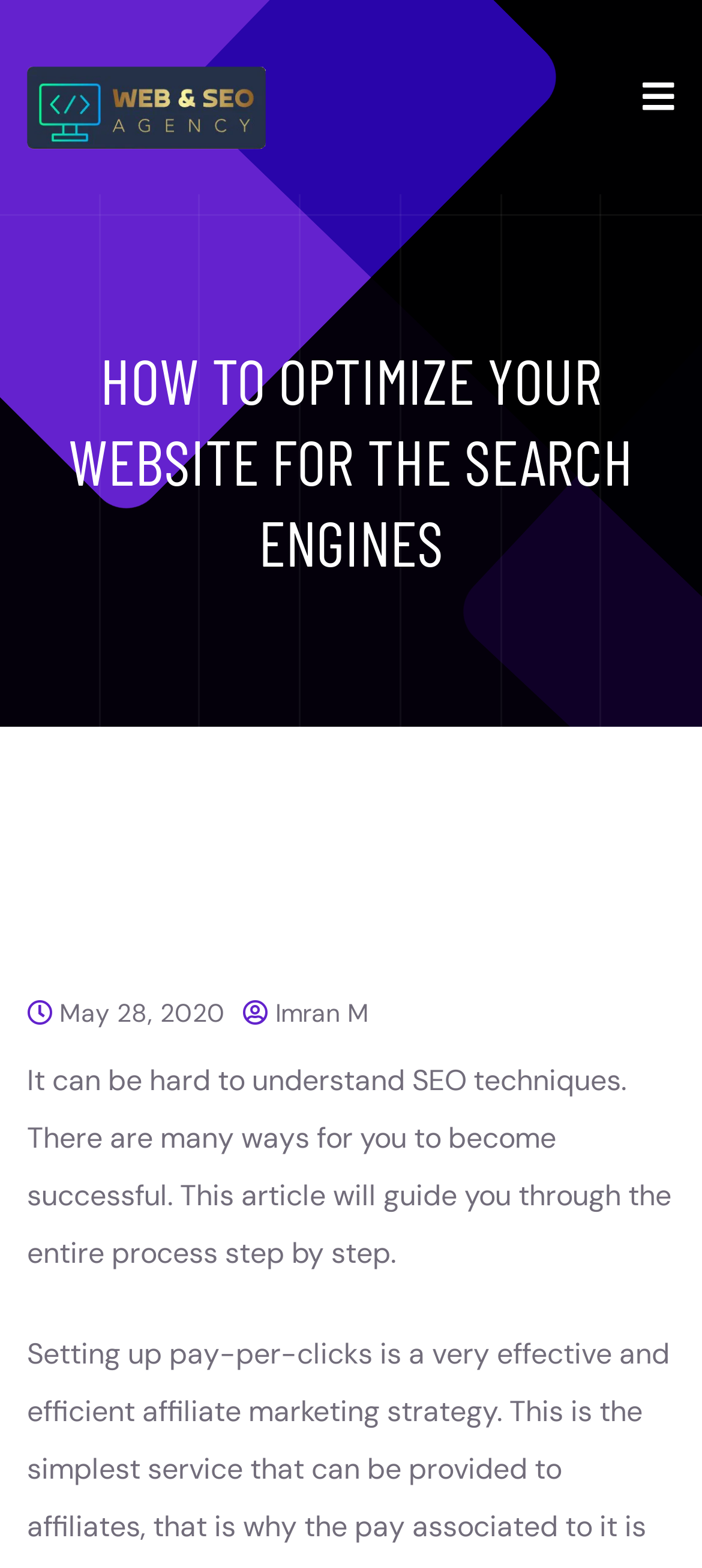Identify the bounding box for the given UI element using the description provided. Coordinates should be in the format (top-left x, top-left y, bottom-right x, bottom-right y) and must be between 0 and 1. Here is the description: Imran M

[0.392, 0.636, 0.526, 0.656]